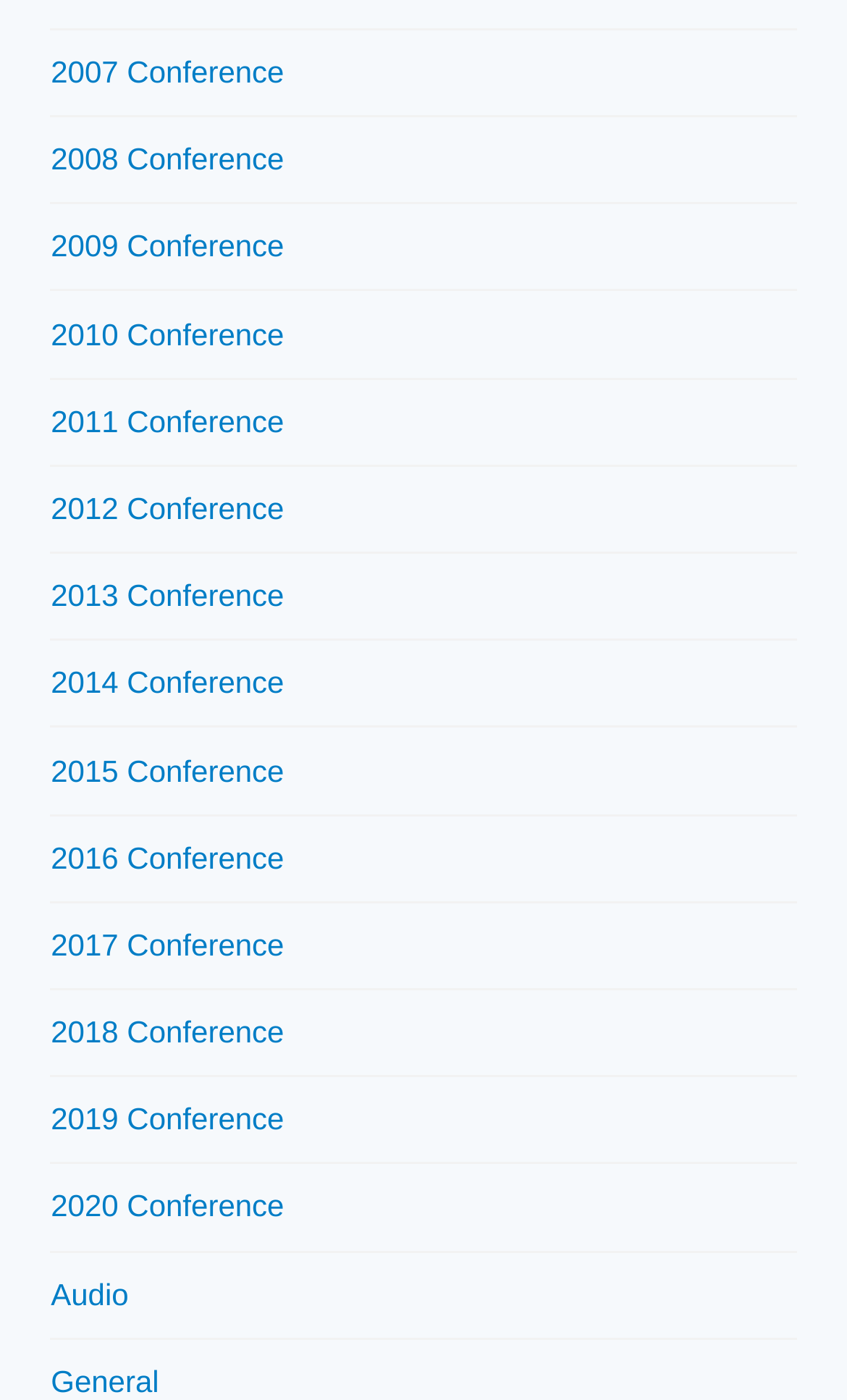Utilize the information from the image to answer the question in detail:
How are the conference links arranged?

I analyzed the bounding box coordinates of the conference links and found that their y1 and y2 values increase as you move down the list, indicating that they are arranged vertically on the webpage.